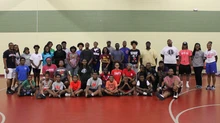Based on the image, give a detailed response to the question: What is the color of the basketball court floor?

The caption explicitly states that the backdrop features a basketball court with a polished red floor, which suggests that the floor is a prominent feature of the image and is red in color.